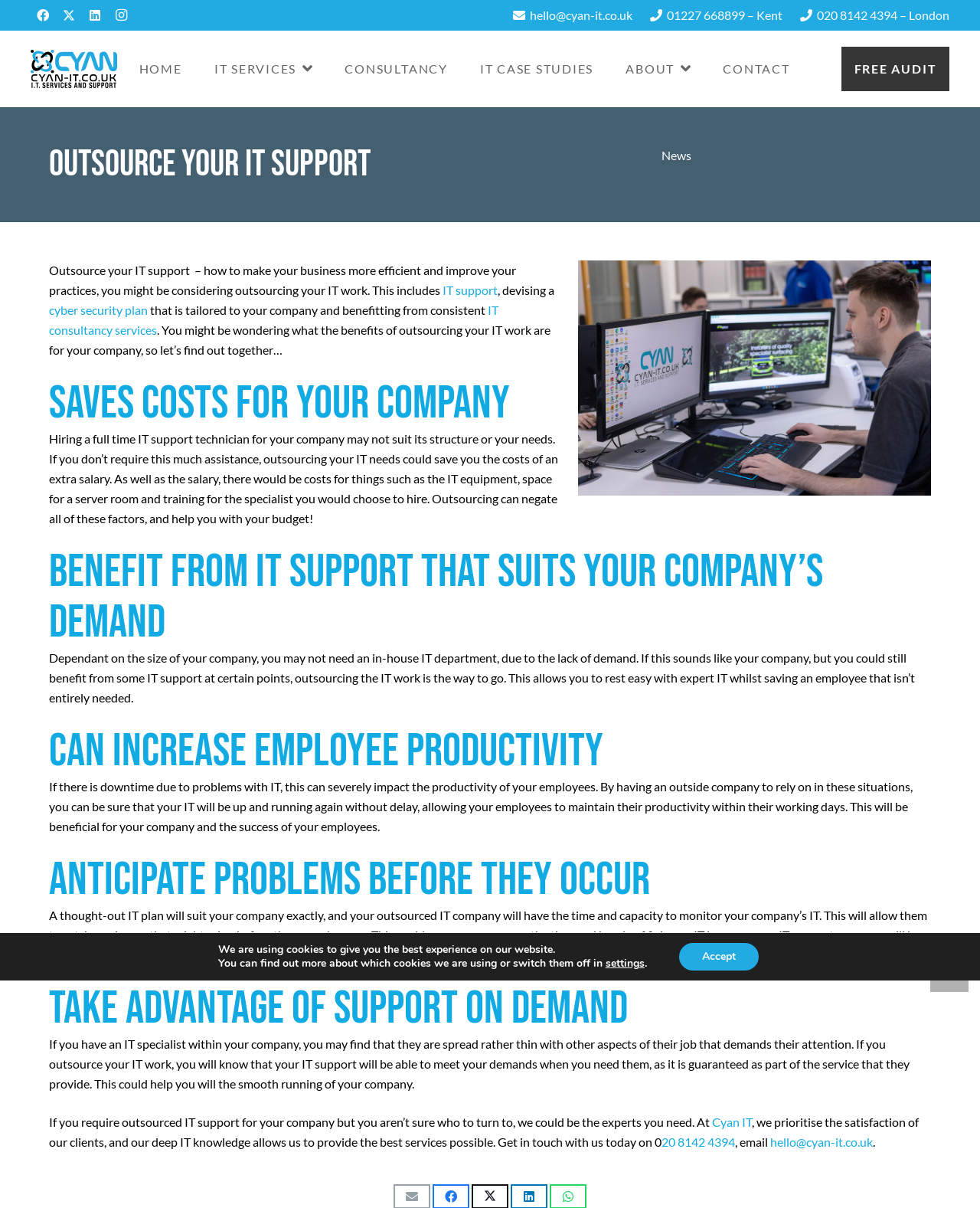Summarize the webpage with a detailed and informative caption.

The webpage is about outsourcing IT support, specifically highlighting the benefits of doing so for businesses. At the top, there are social media links to Facebook, Twitter, LinkedIn, and Instagram, as well as a company logo and contact information. Below this, there is a navigation menu with links to different sections of the website, including "Home", "IT Services", "Consultancy", "IT Case Studies", "About", and "Contact".

The main content of the page is divided into sections, each with a heading and descriptive text. The first section, "Outsource your IT support", introduces the idea of outsourcing IT work and its potential benefits. This is followed by a section with a heading "SAVES COSTS FOR YOUR COMPANY", which explains how outsourcing IT support can save businesses money by eliminating the need for a full-time IT technician and associated costs.

The next section, "BENEFIT FROM IT SUPPORT THAT SUITS YOUR COMPANY’S DEMAND", discusses how outsourcing IT support can provide flexible and tailored solutions for businesses of different sizes. This is followed by sections on how outsourcing IT support can increase employee productivity, anticipate problems before they occur, and provide support on demand.

Throughout the page, there are links to related topics, such as "IT support", "cyber security plan", and "IT consultancy services". There are also images, including a logo and a graphic related to IT support.

At the bottom of the page, there is a call to action, encouraging visitors to get in touch with the company, Cyan IT, for outsourced IT support. There is also a GDPR cookie banner with options to accept or customize cookie settings. A "Back to top" button is located at the bottom right corner of the page.